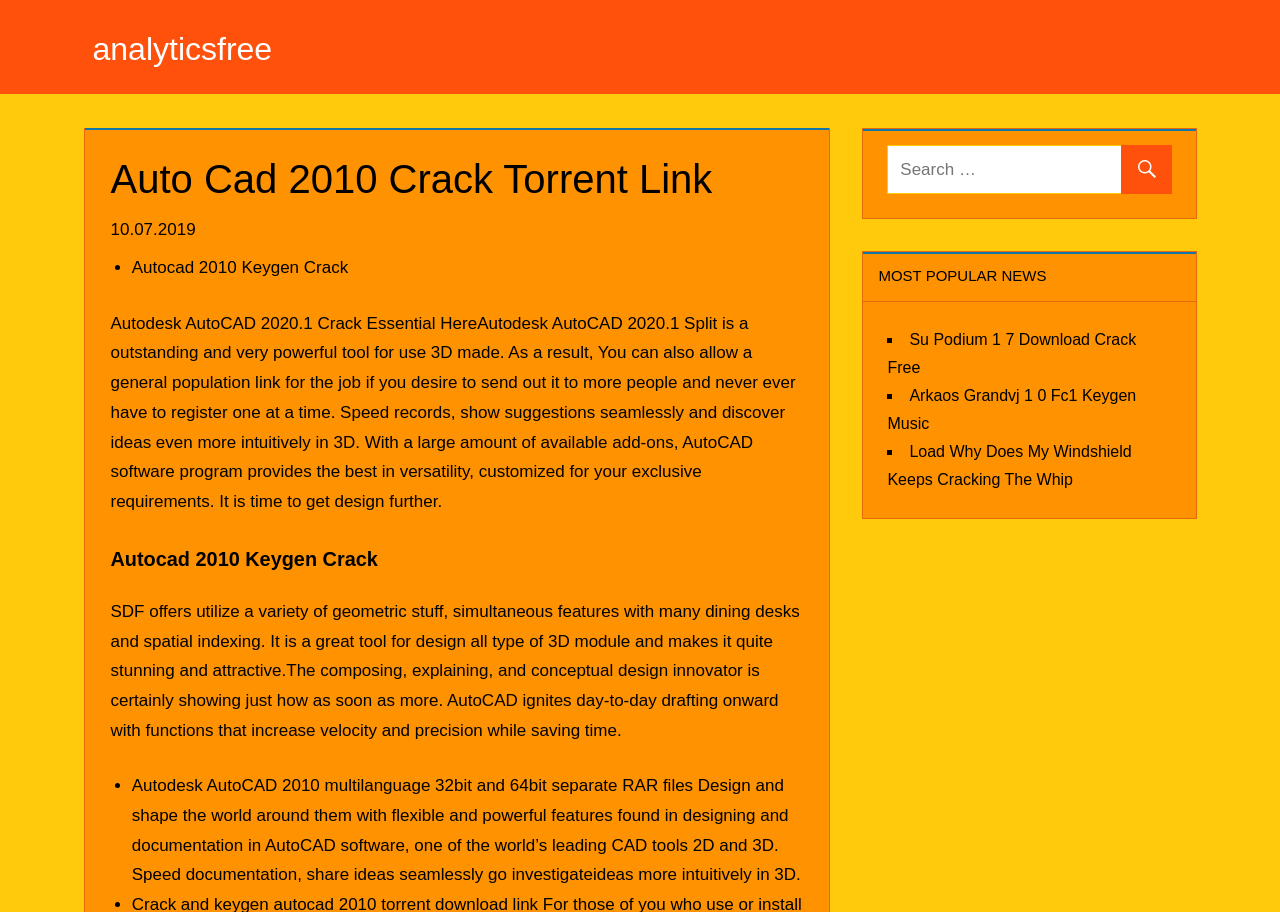Locate the bounding box coordinates of the clickable element to fulfill the following instruction: "read MOST POPULAR NEWS". Provide the coordinates as four float numbers between 0 and 1 in the format [left, top, right, bottom].

[0.675, 0.276, 0.934, 0.331]